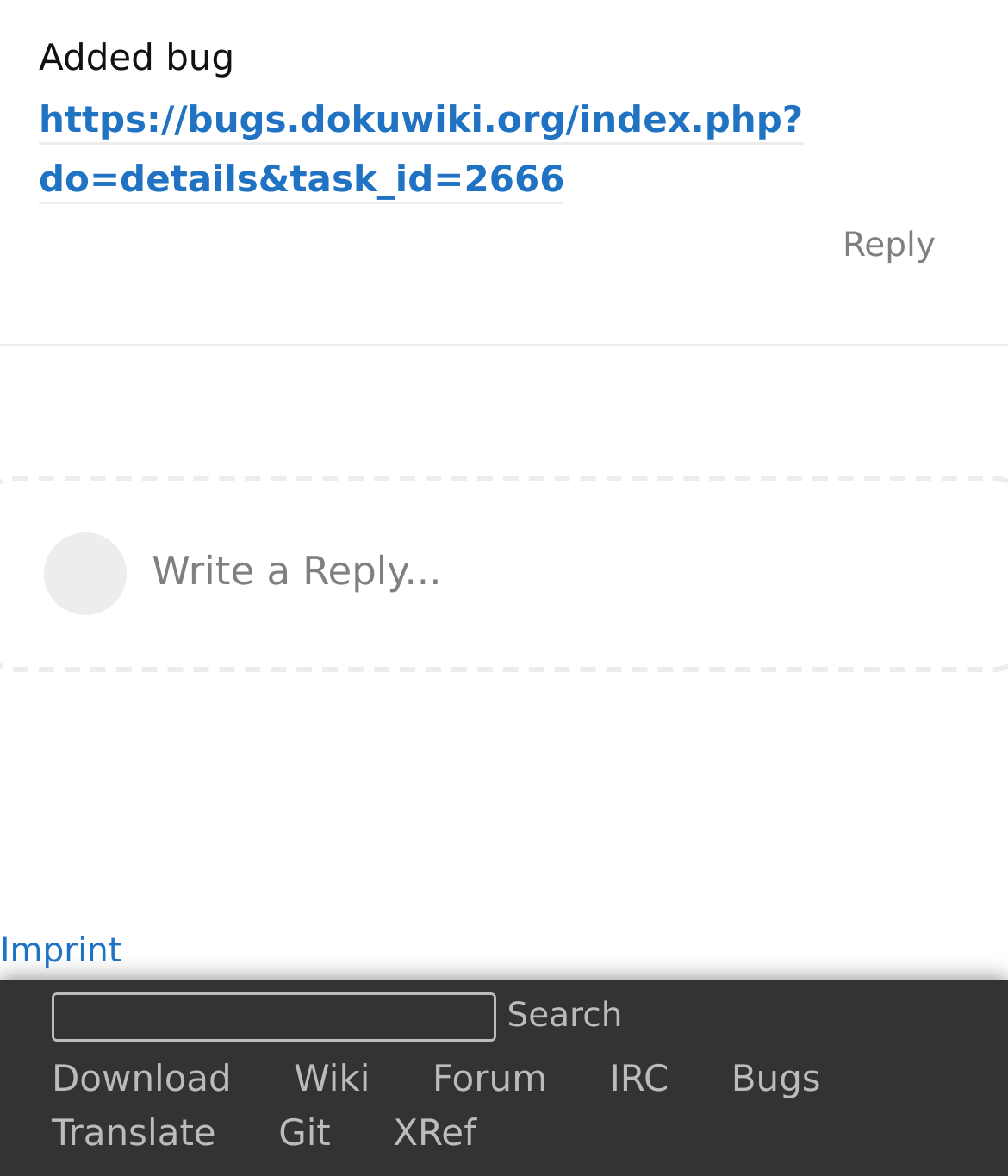What is the purpose of the button with the text 'Reply'?
Utilize the information in the image to give a detailed answer to the question.

The button with the text 'Reply' is located next to a link that points to a bug details page, suggesting that the button is used to reply to the bug.